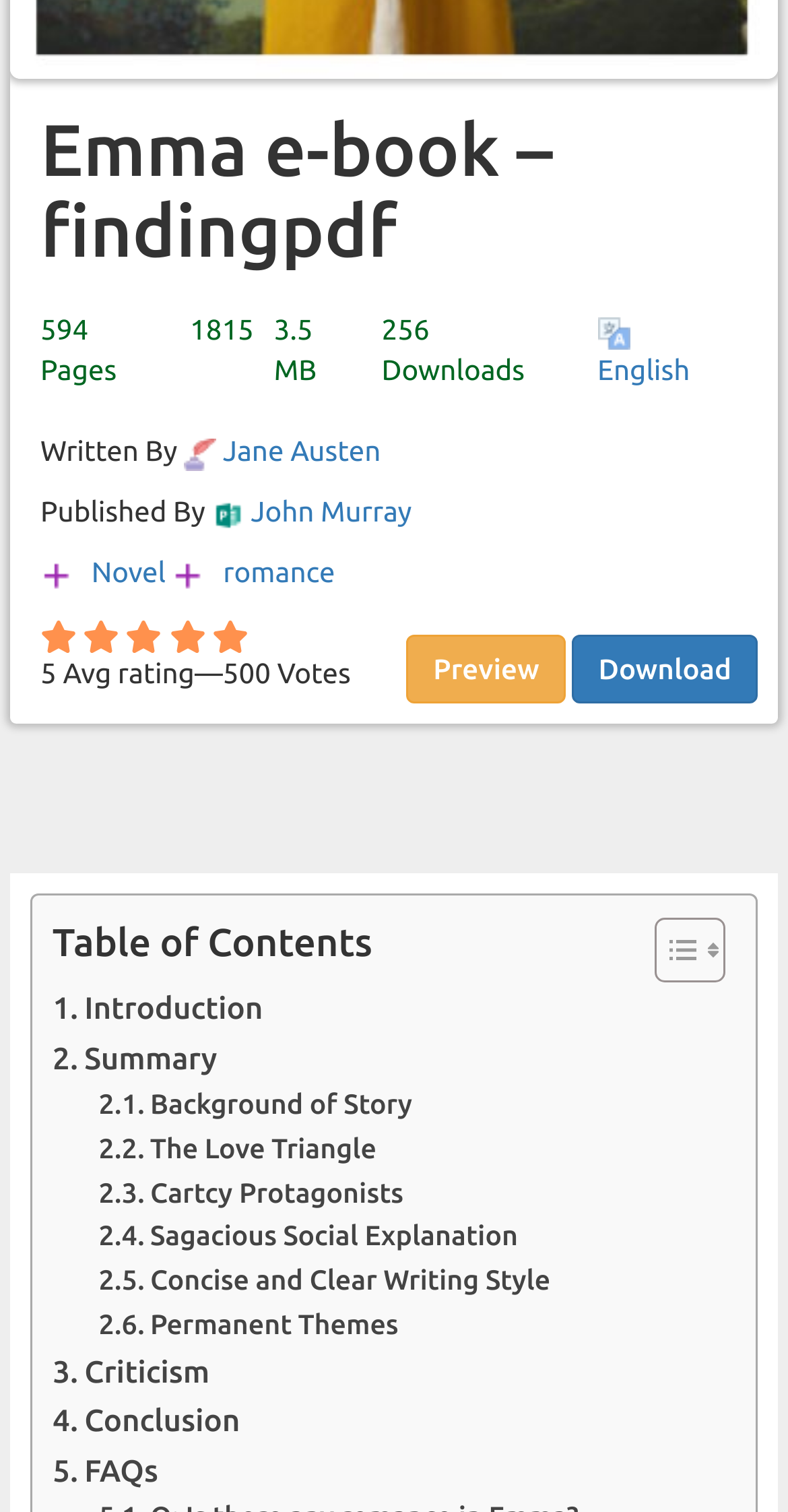Determine the bounding box coordinates of the region I should click to achieve the following instruction: "View information on sustainability". Ensure the bounding box coordinates are four float numbers between 0 and 1, i.e., [left, top, right, bottom].

None